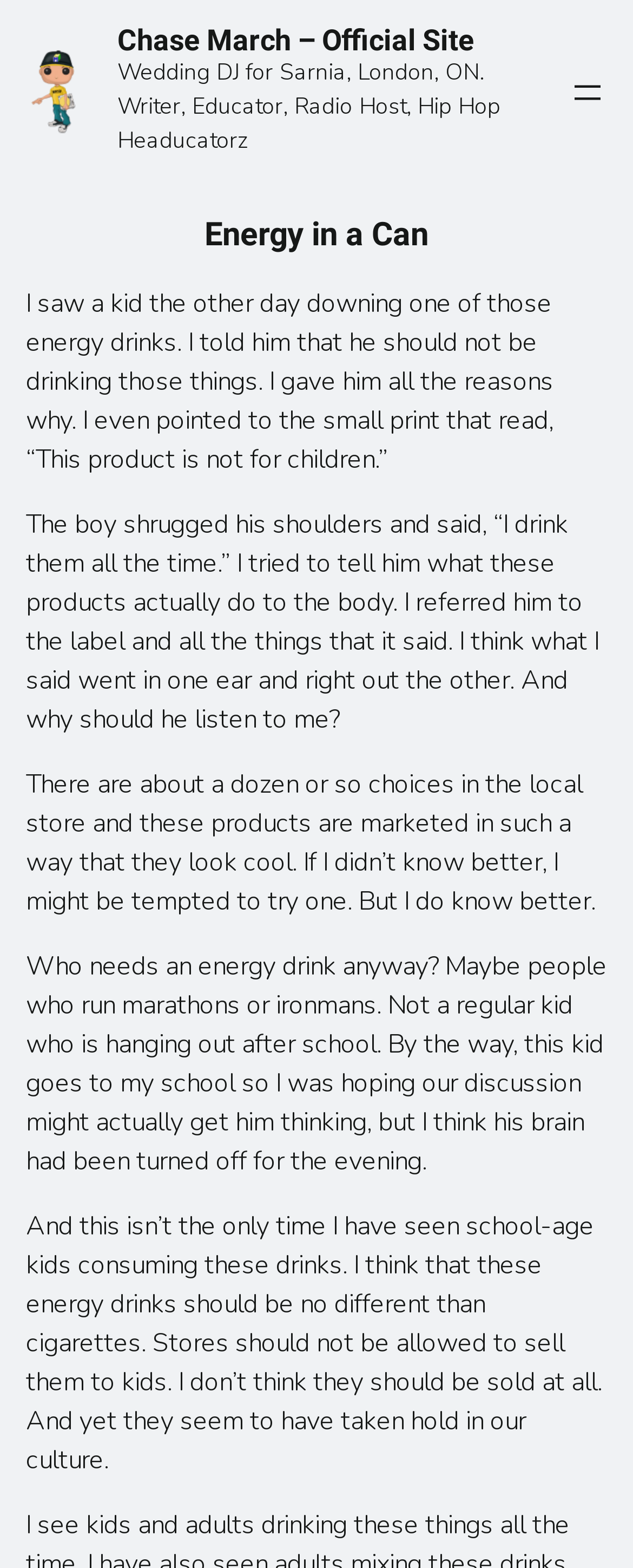Please find and provide the title of the webpage.

Chase March – Official Site